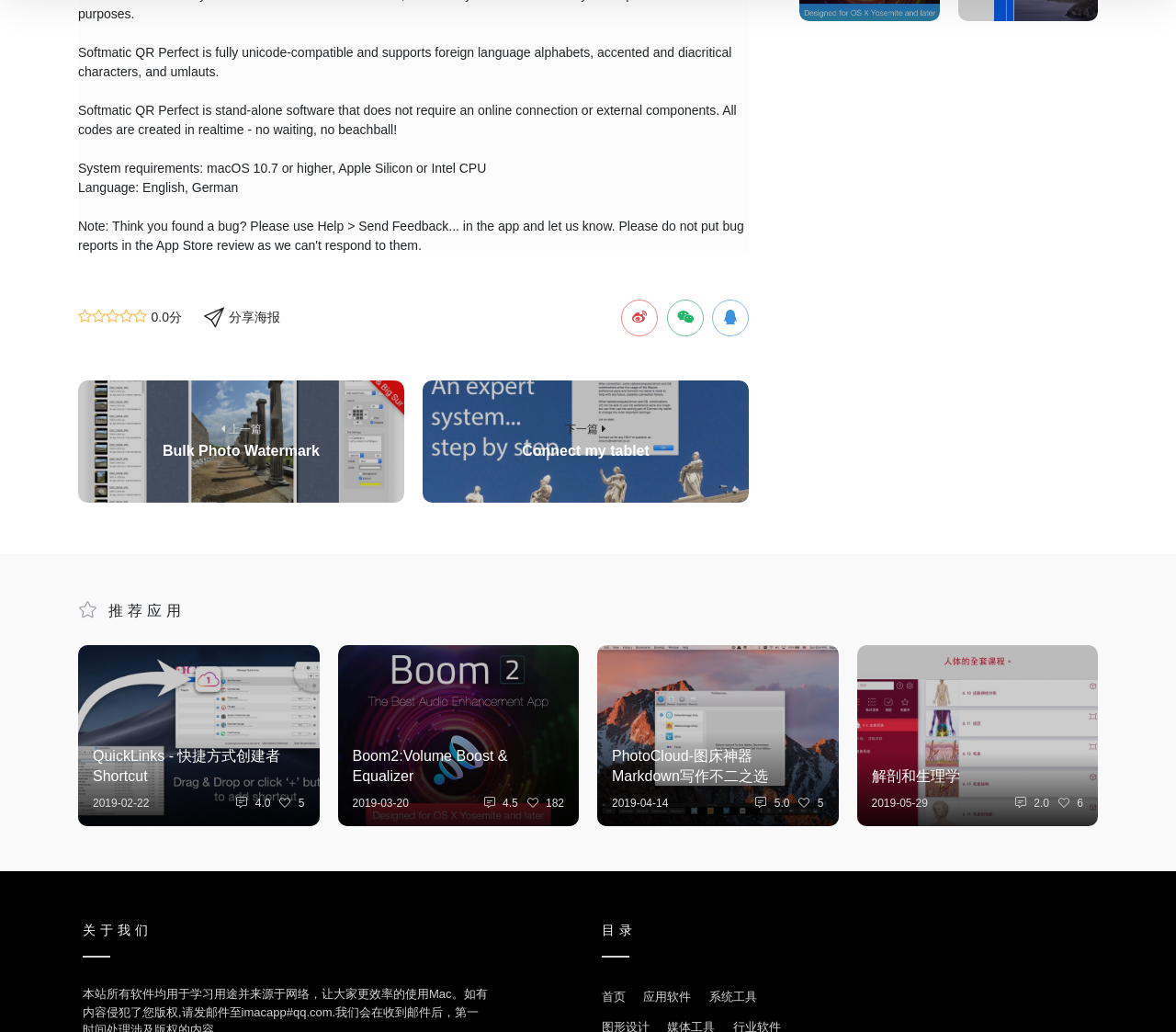Locate the bounding box coordinates of the item that should be clicked to fulfill the instruction: "Check recommended applications".

[0.092, 0.584, 0.158, 0.599]